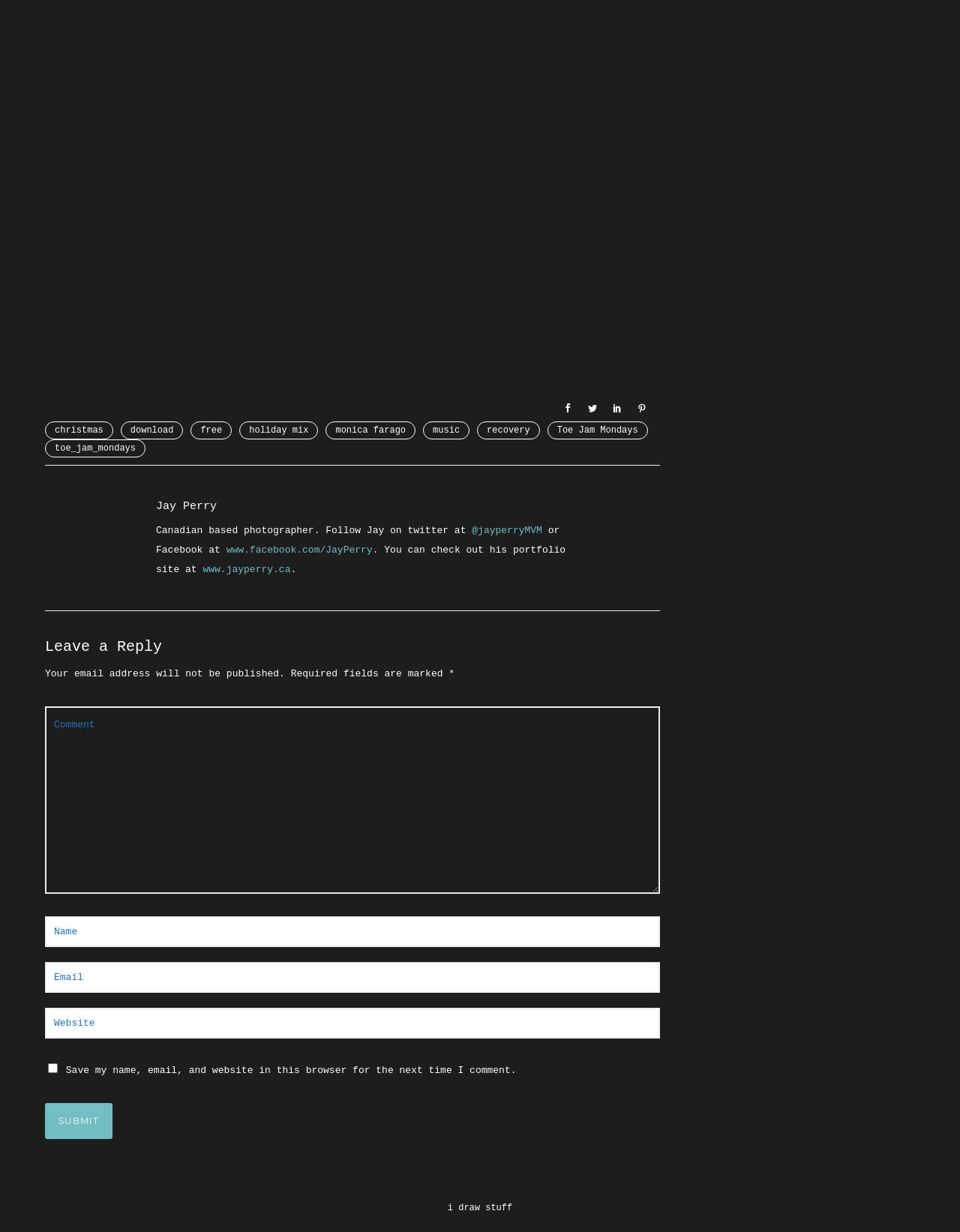Provide the bounding box coordinates of the area you need to click to execute the following instruction: "Follow Jay on Twitter".

[0.492, 0.426, 0.565, 0.435]